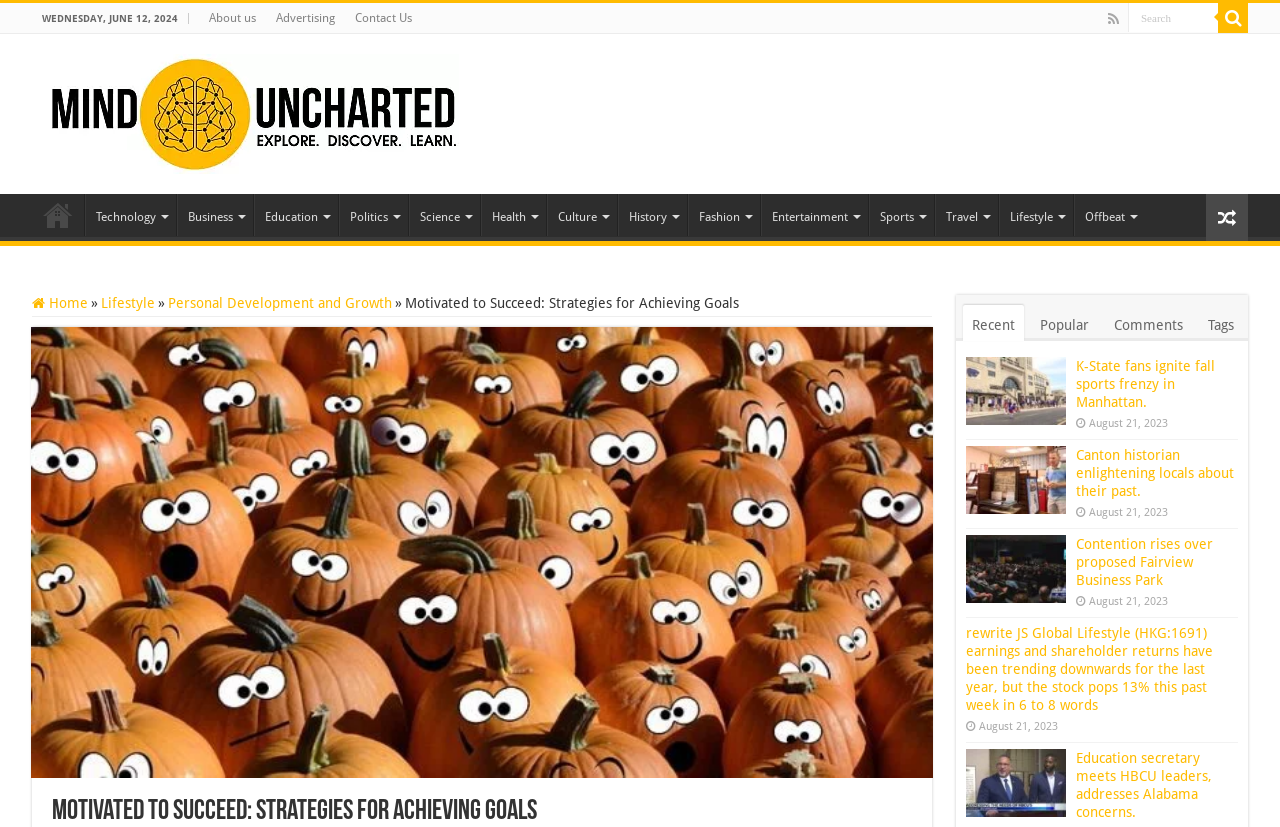Extract the bounding box coordinates of the UI element described: "title="Mind Uncharted"". Provide the coordinates in the format [left, top, right, bottom] with values ranging from 0 to 1.

[0.037, 0.104, 0.359, 0.162]